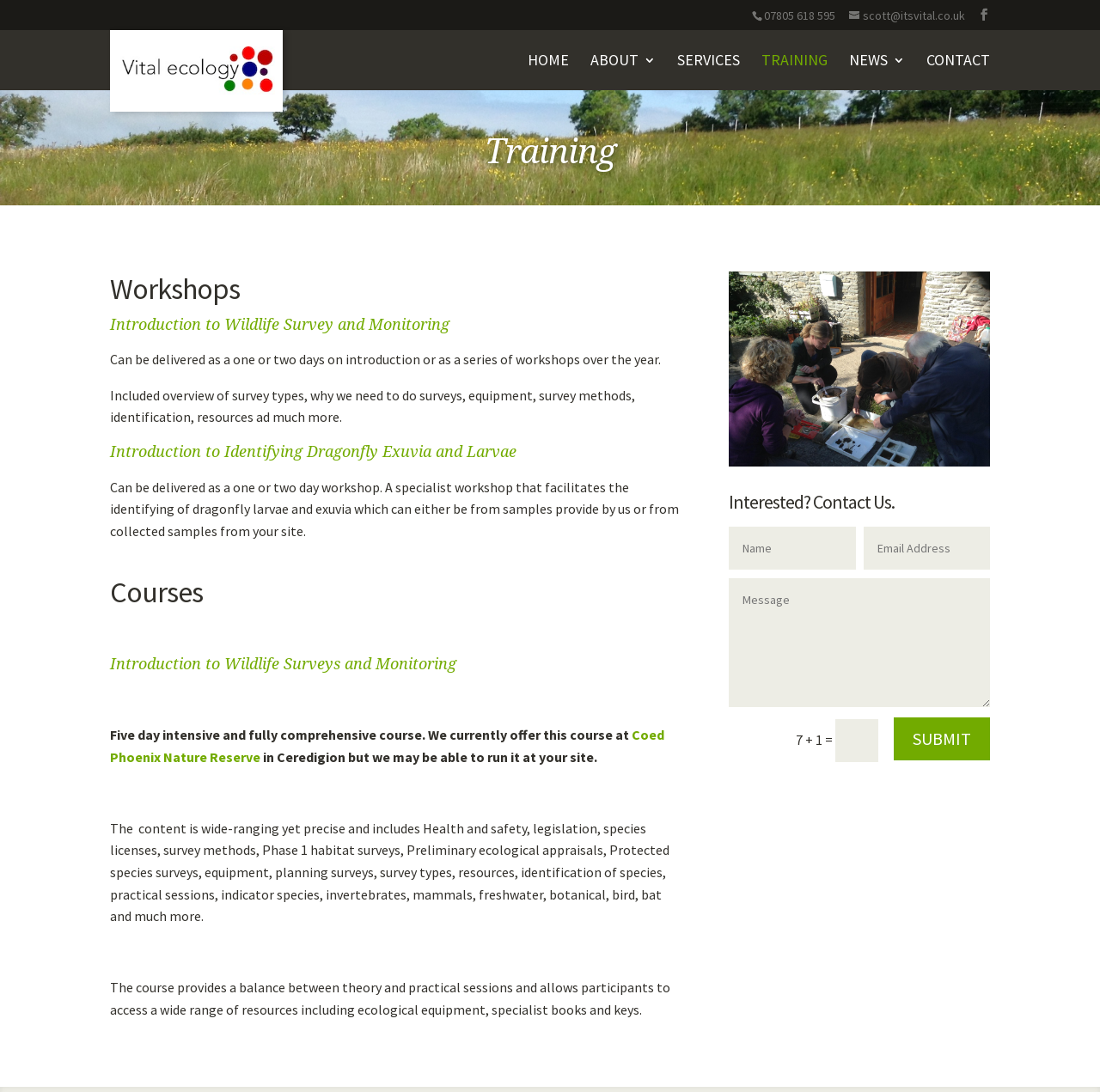Provide the bounding box coordinates of the UI element this sentence describes: "name="et_pb_contact_email_0" placeholder="Email Address"".

[0.785, 0.482, 0.9, 0.522]